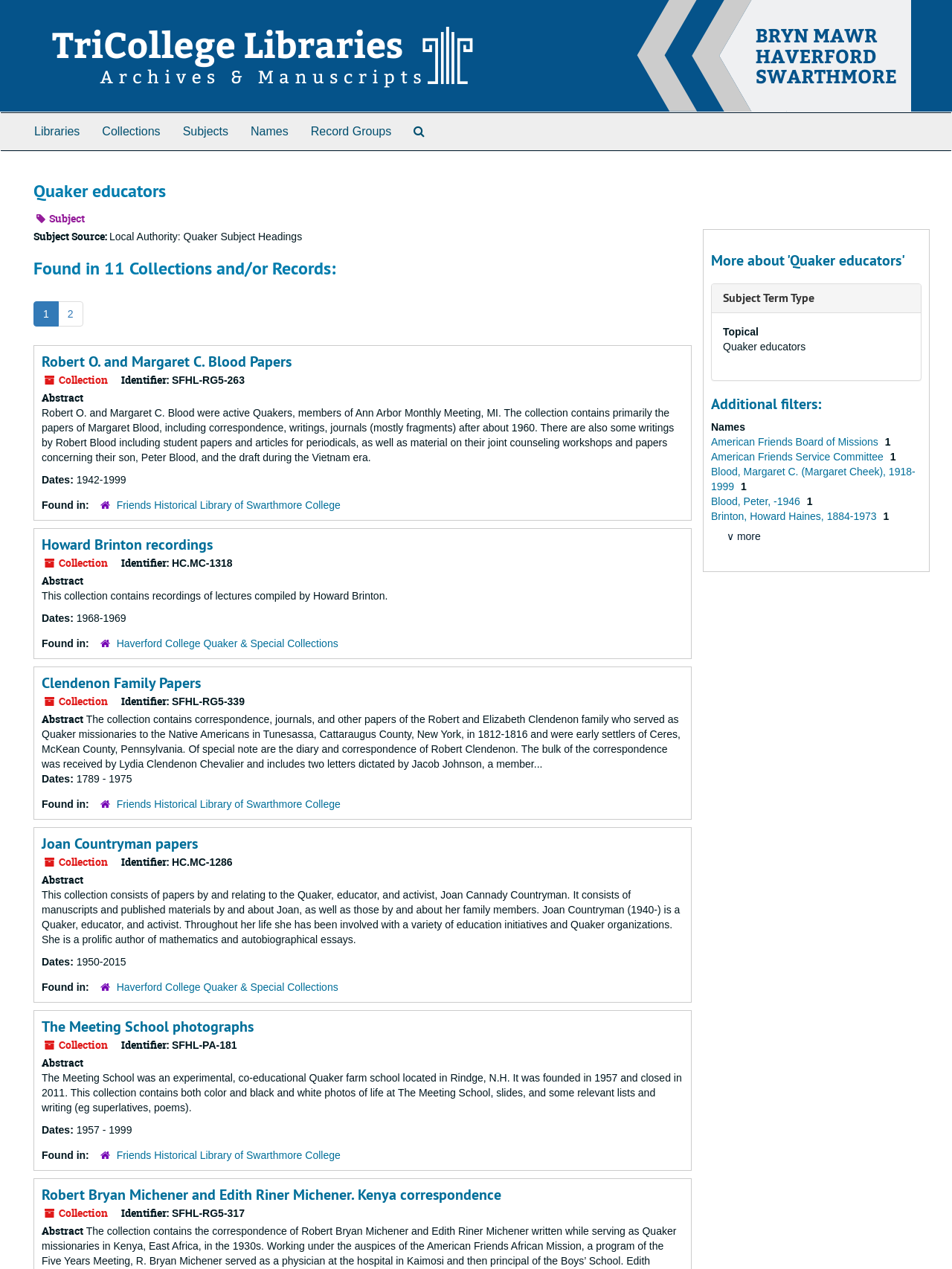What is the date range of the Clendenon Family Papers?
Could you answer the question with a detailed and thorough explanation?

The date range of the Clendenon Family Papers is 1789-1975, which is listed under the 'Dates:' section of the collection description.